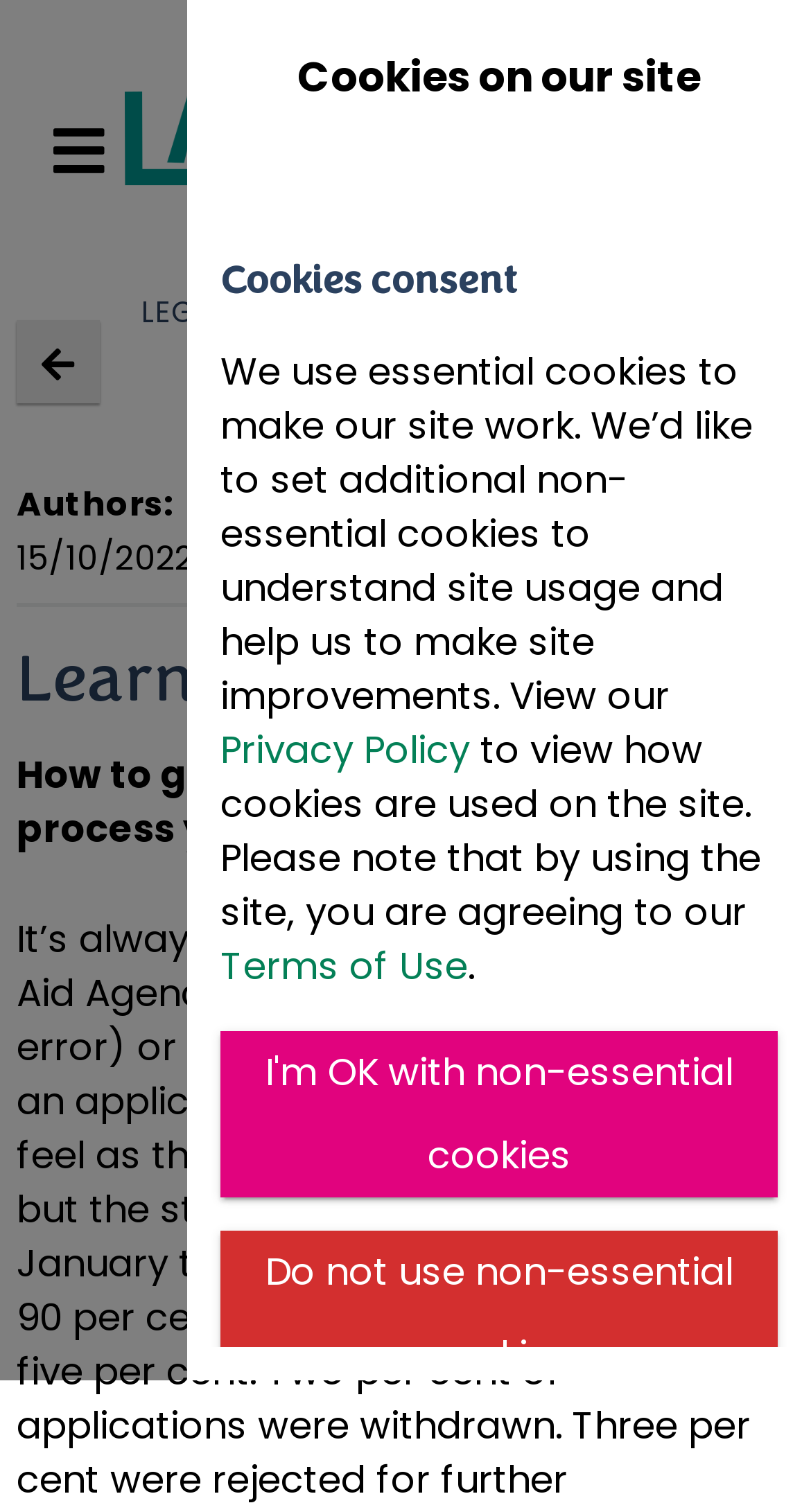Please answer the following question using a single word or phrase: 
What is the name of the author?

Vicky Ling